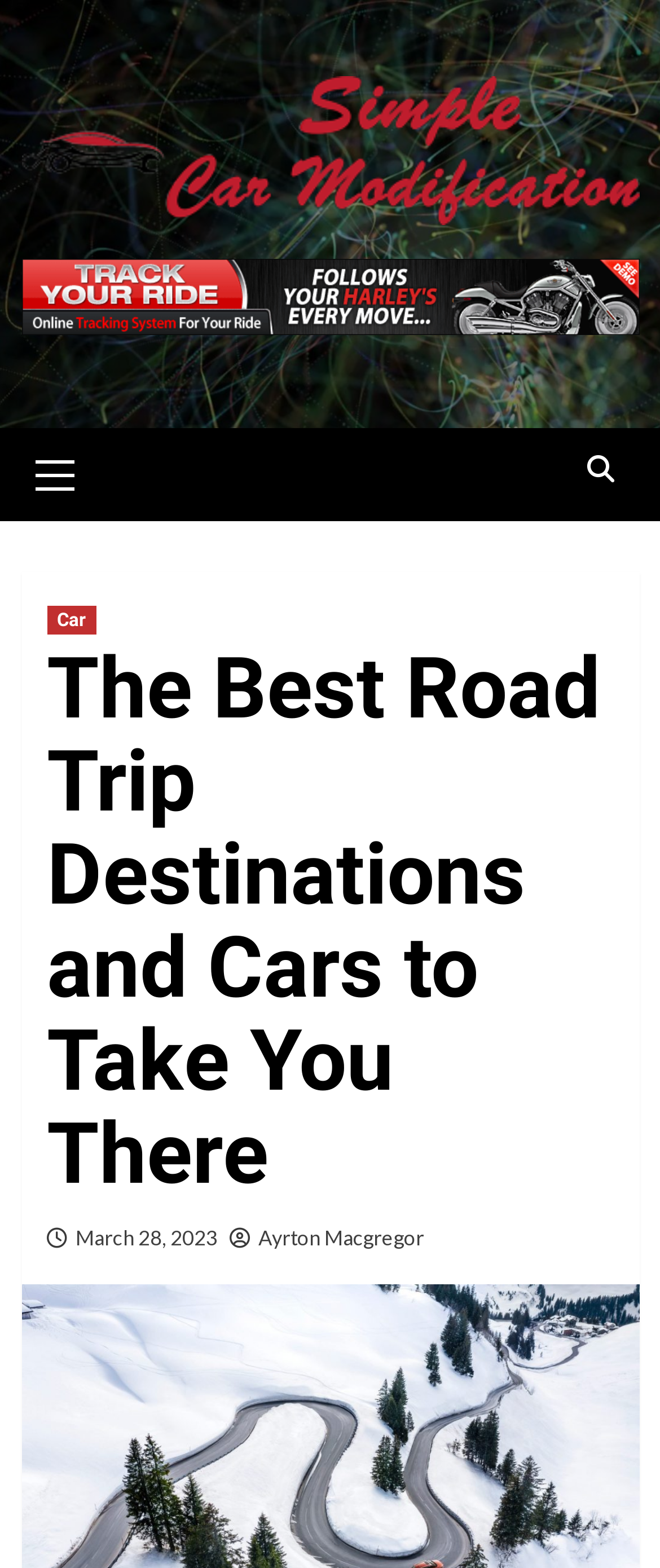Identify the text that serves as the heading for the webpage and generate it.

The Best Road Trip Destinations and Cars to Take You There